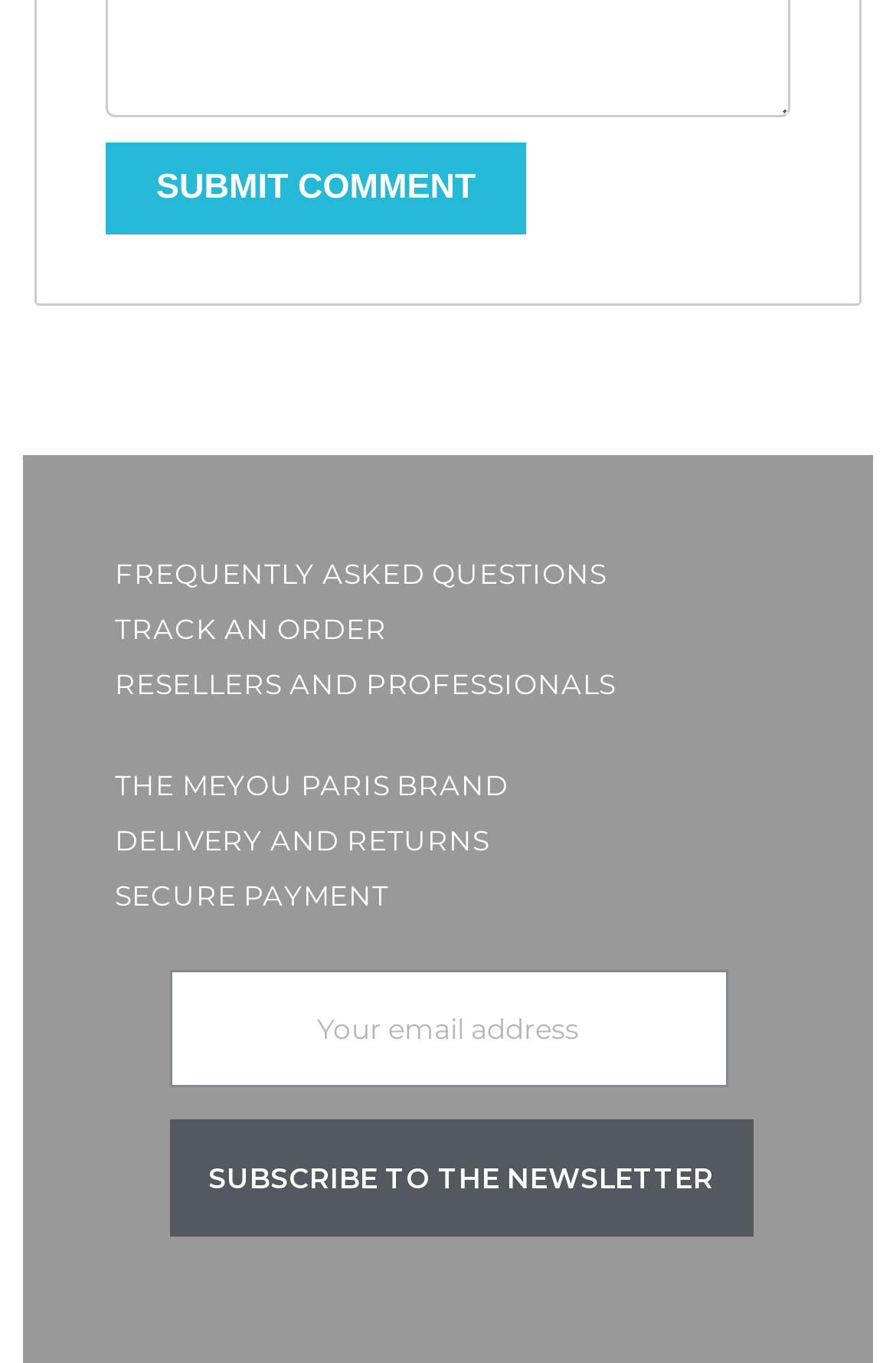Please specify the bounding box coordinates of the clickable section necessary to execute the following command: "enter your email address".

[0.188, 0.712, 0.812, 0.798]